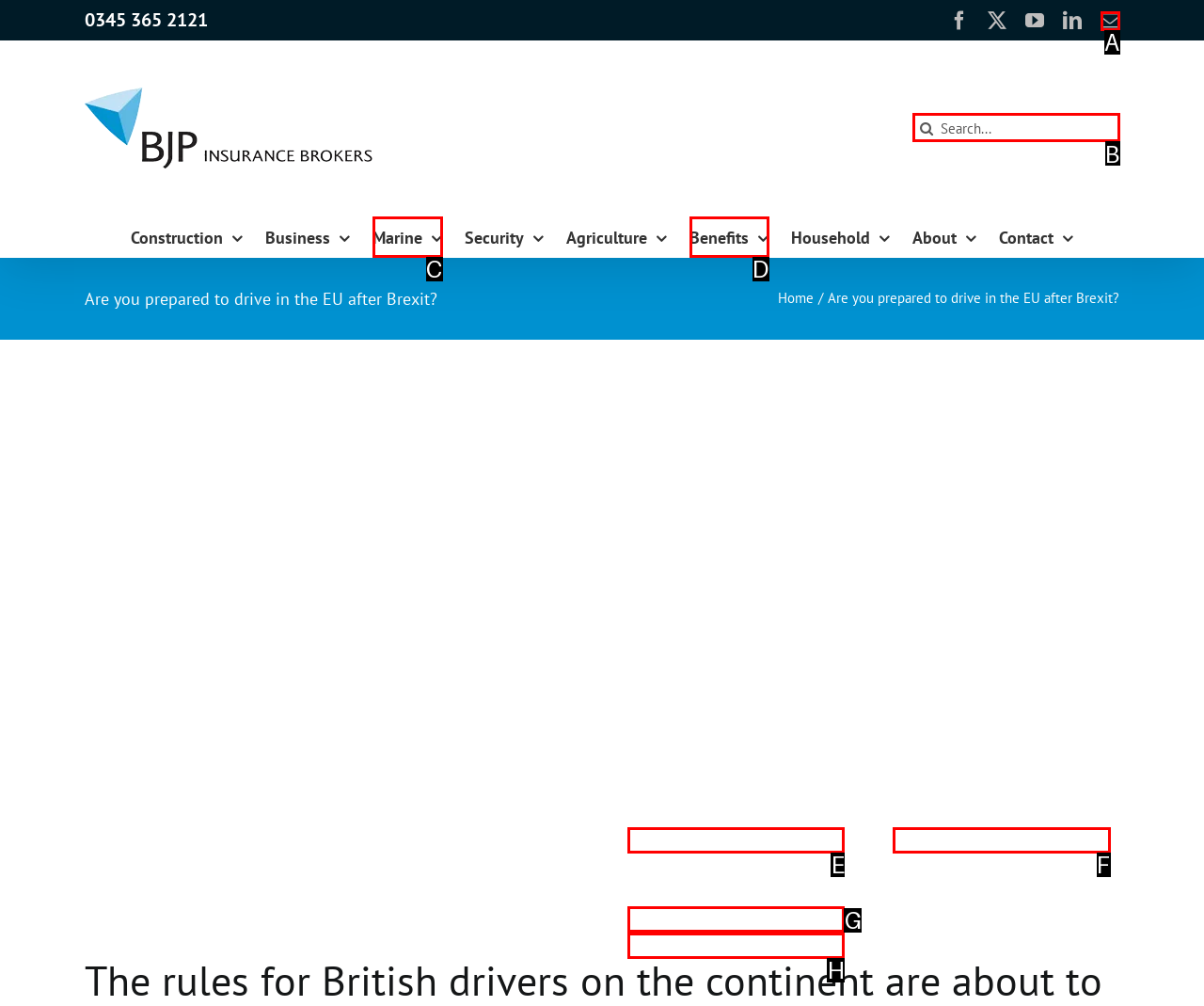Determine which UI element you should click to perform the task: Search for something
Provide the letter of the correct option from the given choices directly.

B